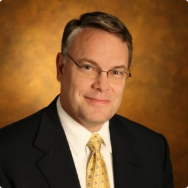Does Christopher Ryan have over a decade of experience?
Respond to the question with a well-detailed and thorough answer.

According to the caption, Christopher Ryan has over two decades of experience, which is more than a decade.